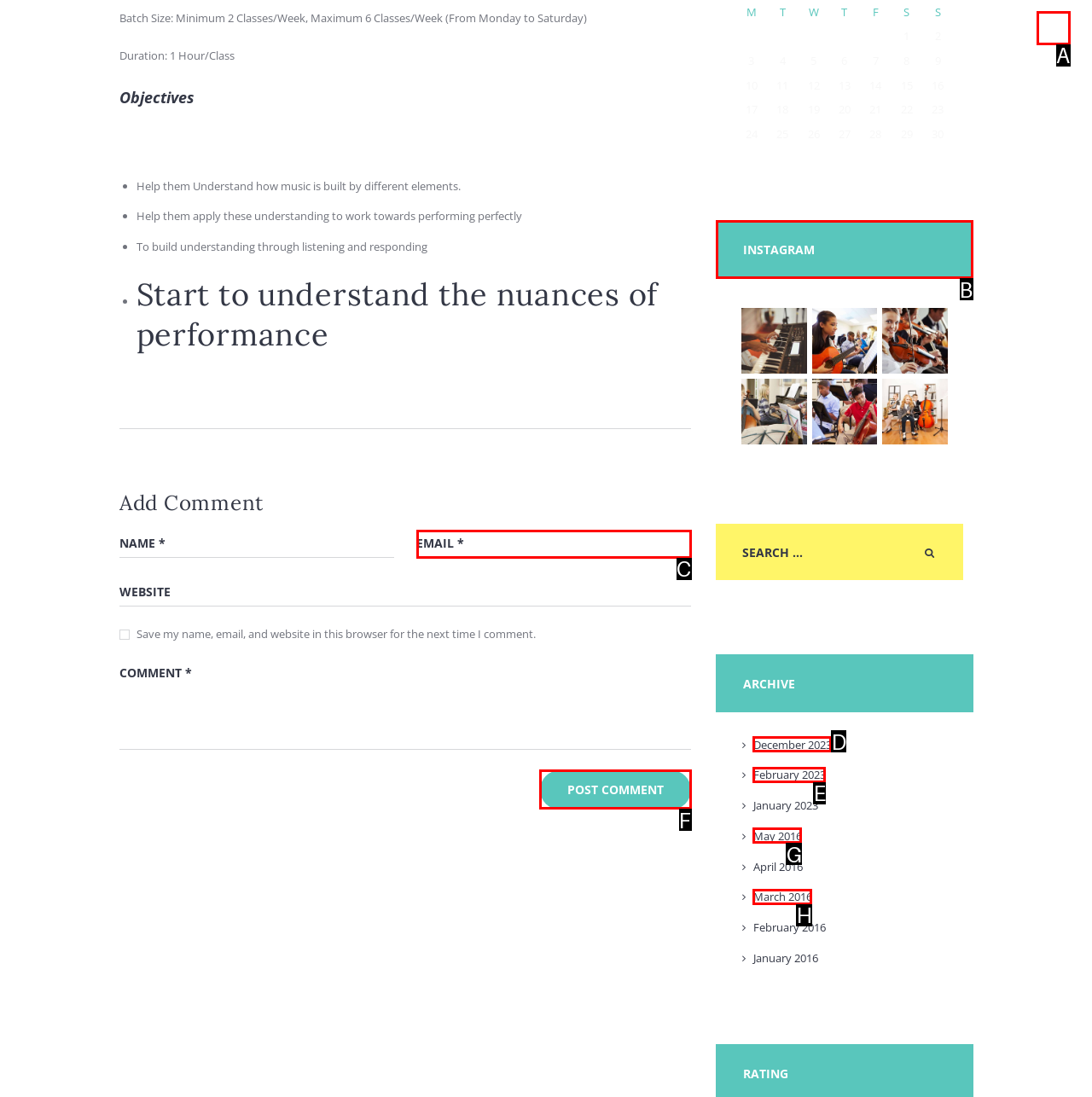Indicate the HTML element that should be clicked to perform the task: Click Instagram Reply with the letter corresponding to the chosen option.

B